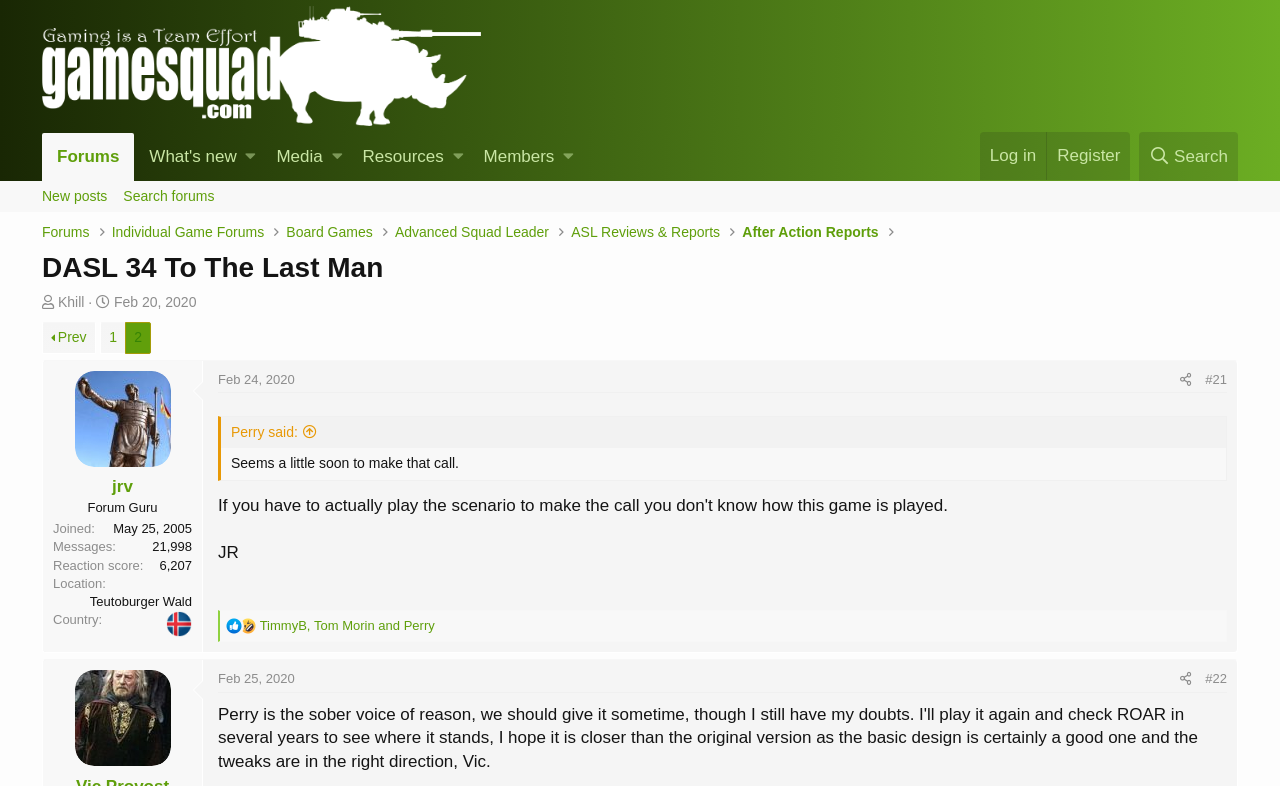Extract the bounding box coordinates for the UI element described as: "Prev".

[0.033, 0.41, 0.075, 0.45]